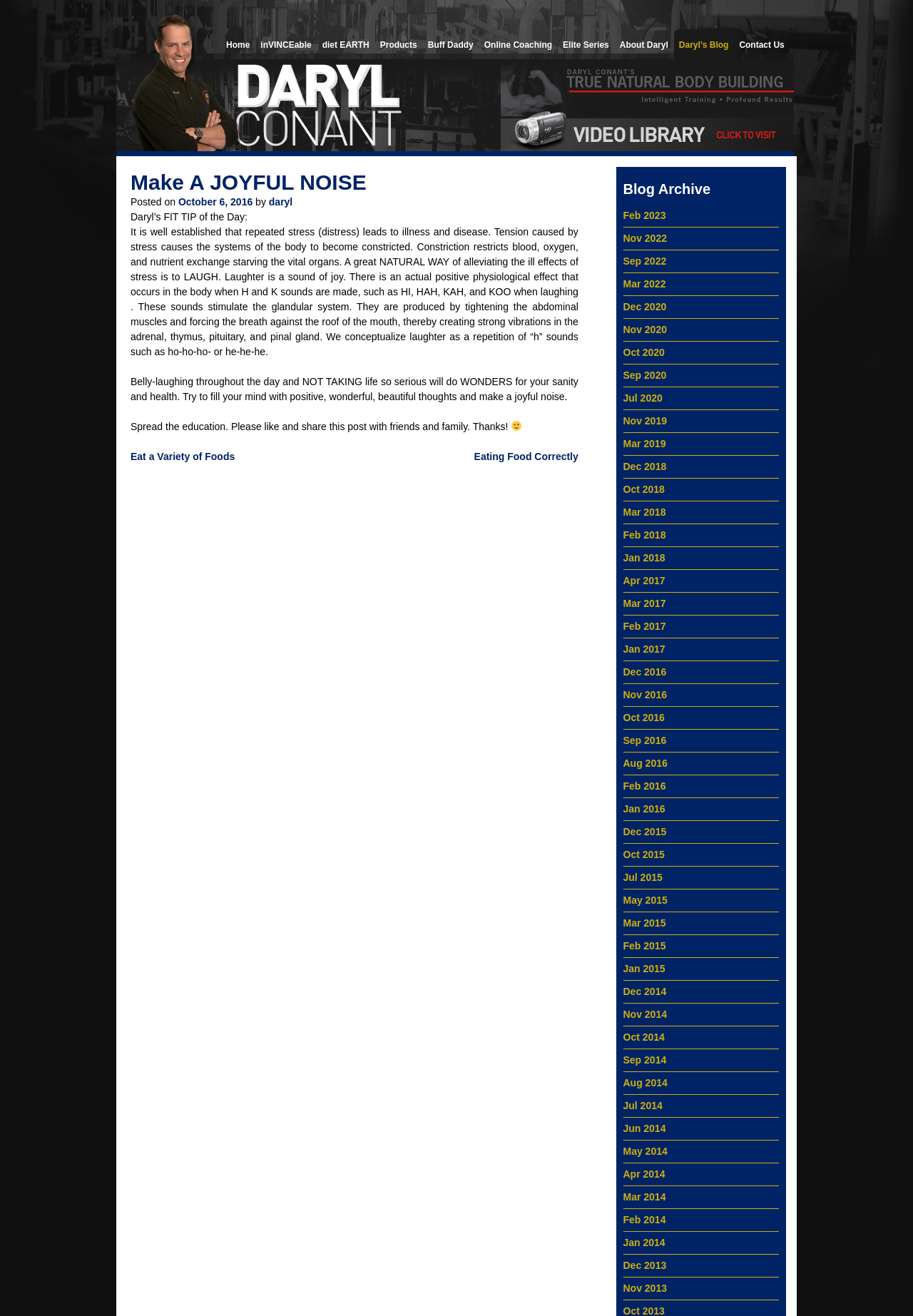Please locate the bounding box coordinates of the element that should be clicked to achieve the given instruction: "View previous post 'Eat a Variety of Foods'".

[0.143, 0.343, 0.257, 0.351]